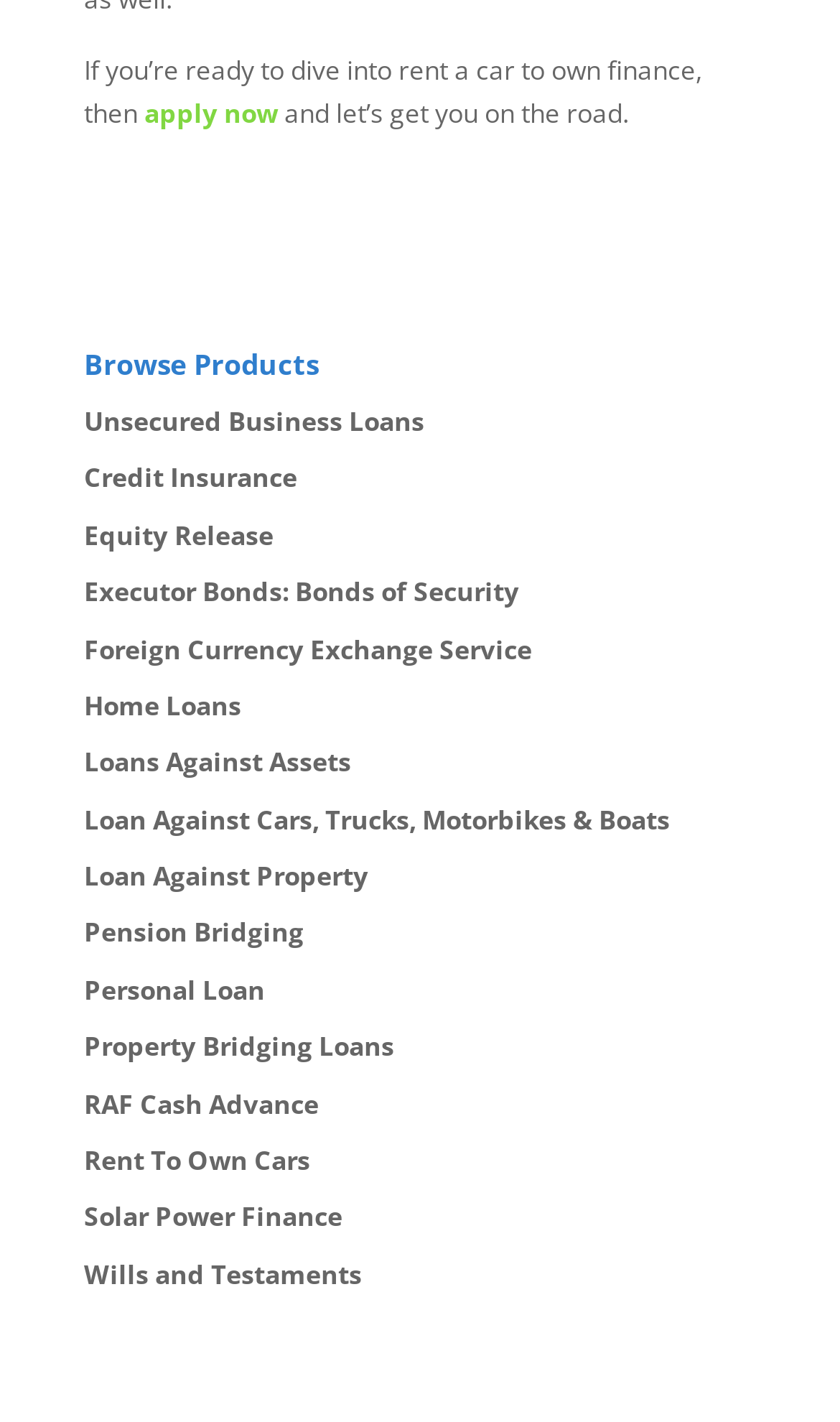Using the provided element description "Executor Bonds: Bonds of Security", determine the bounding box coordinates of the UI element.

[0.1, 0.403, 0.618, 0.429]